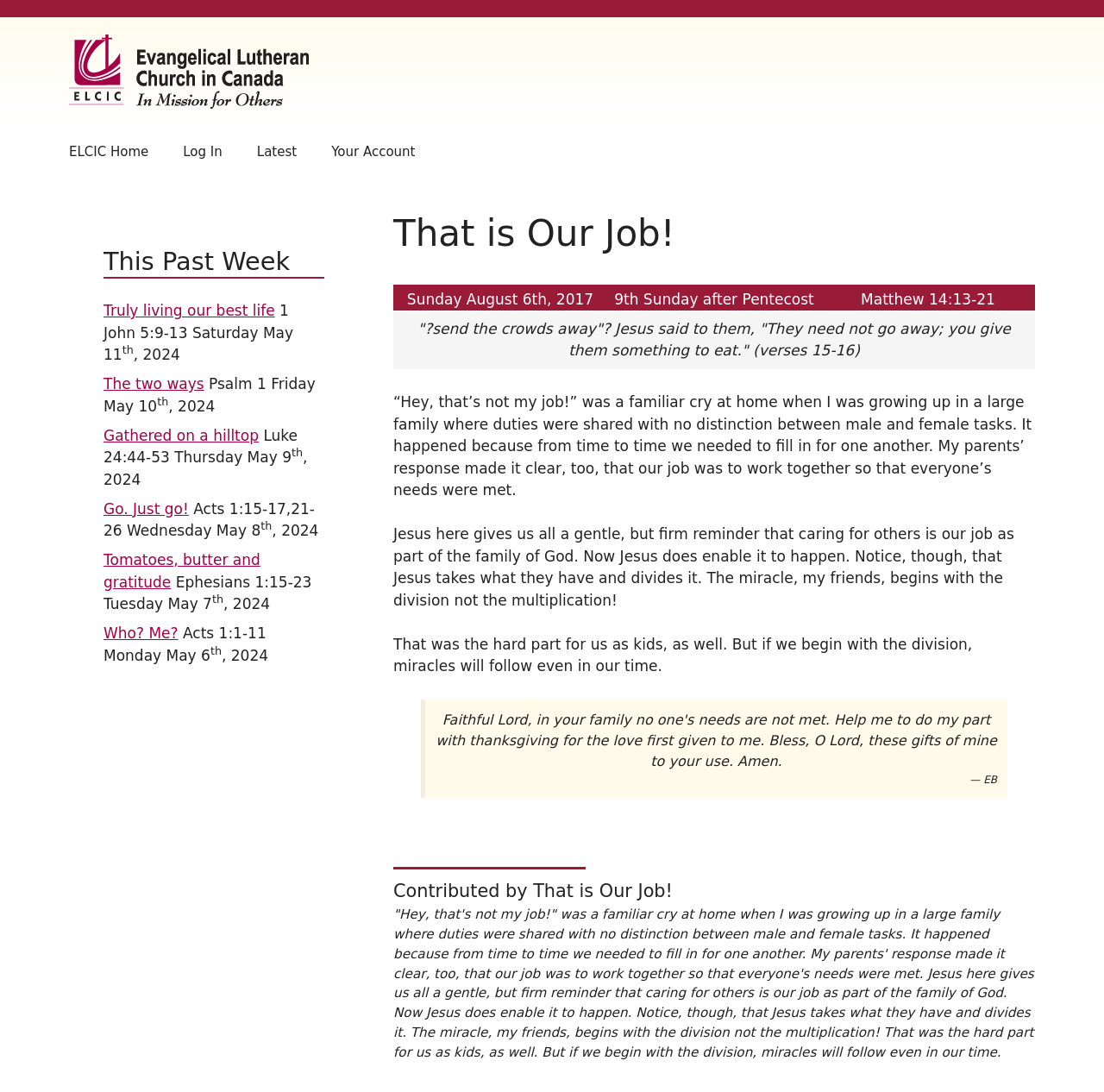Please specify the bounding box coordinates of the clickable section necessary to execute the following command: "Click on the 'Eternity for Today' link".

[0.062, 0.057, 0.28, 0.073]